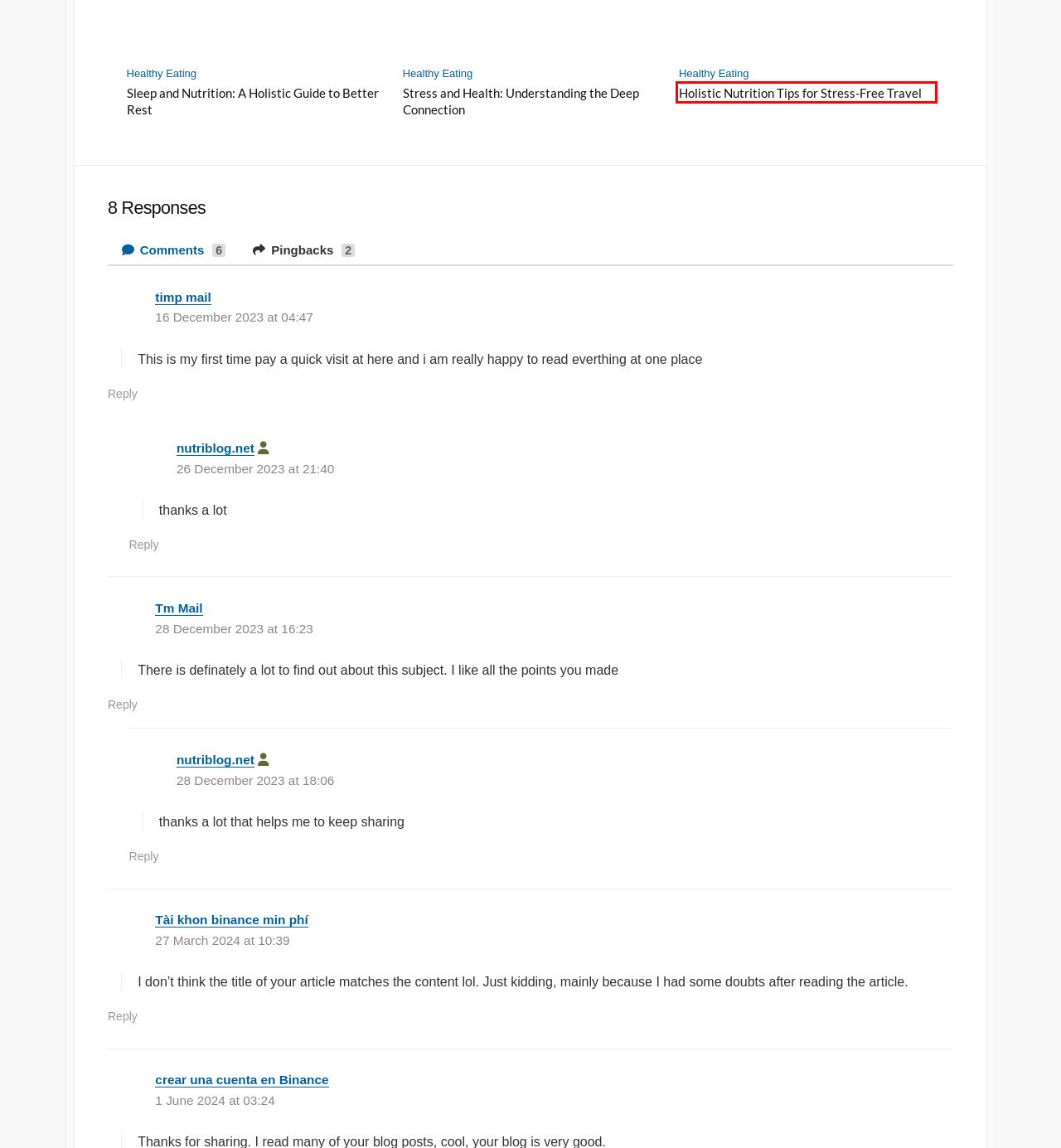You are given a screenshot depicting a webpage with a red bounding box around a UI element. Select the description that best corresponds to the new webpage after clicking the selected element. Here are the choices:
A. Taxt Mail - Temporary Disposable Fast and Risk Free Temp-Mail Generator
B. Stress and Health: Understanding the Deep Connection - Nutriblog
C. Holistic Nutrition Tips for Stress-Free Travel - Nutriblog
D. Nutrition at Work: Hack Your Stress, Unleash Your Productivity - Nutriblog
E. Sleep and Nutrition: A Holistic Guide to Better Rest - Nutriblog
F. Eating for Energy: Foods that Combat Fatigue and Stress - Nutriblog
G. Omega-3 Fatty Acids and Stress Reduction: A Comprehensive Guide - Nutriblog
H. The Surprising Link Between Hydration And Mental Health — Modern Minds

C